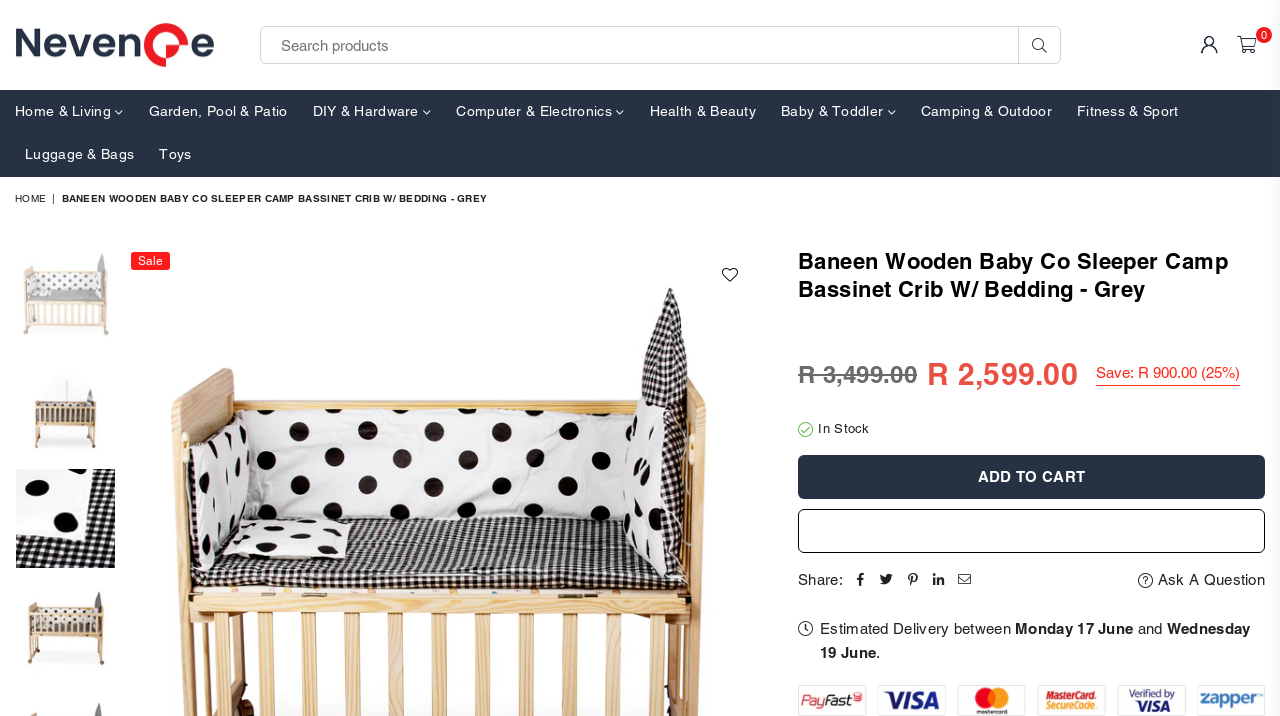Provide the bounding box coordinates for the UI element that is described as: "Garden, Pool & Patio".

[0.108, 0.126, 0.232, 0.186]